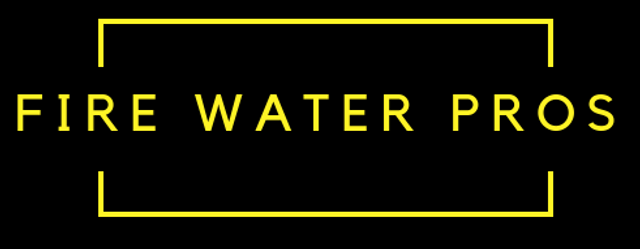From the image, can you give a detailed response to the question below:
What color are the letters of the brand name?

The brand name 'Fire Water Pros' is highlighted in bold, bright yellow letters, which emphasizes its significance in the context of fire and water damage restoration services and creates a visual impact on the webpage.